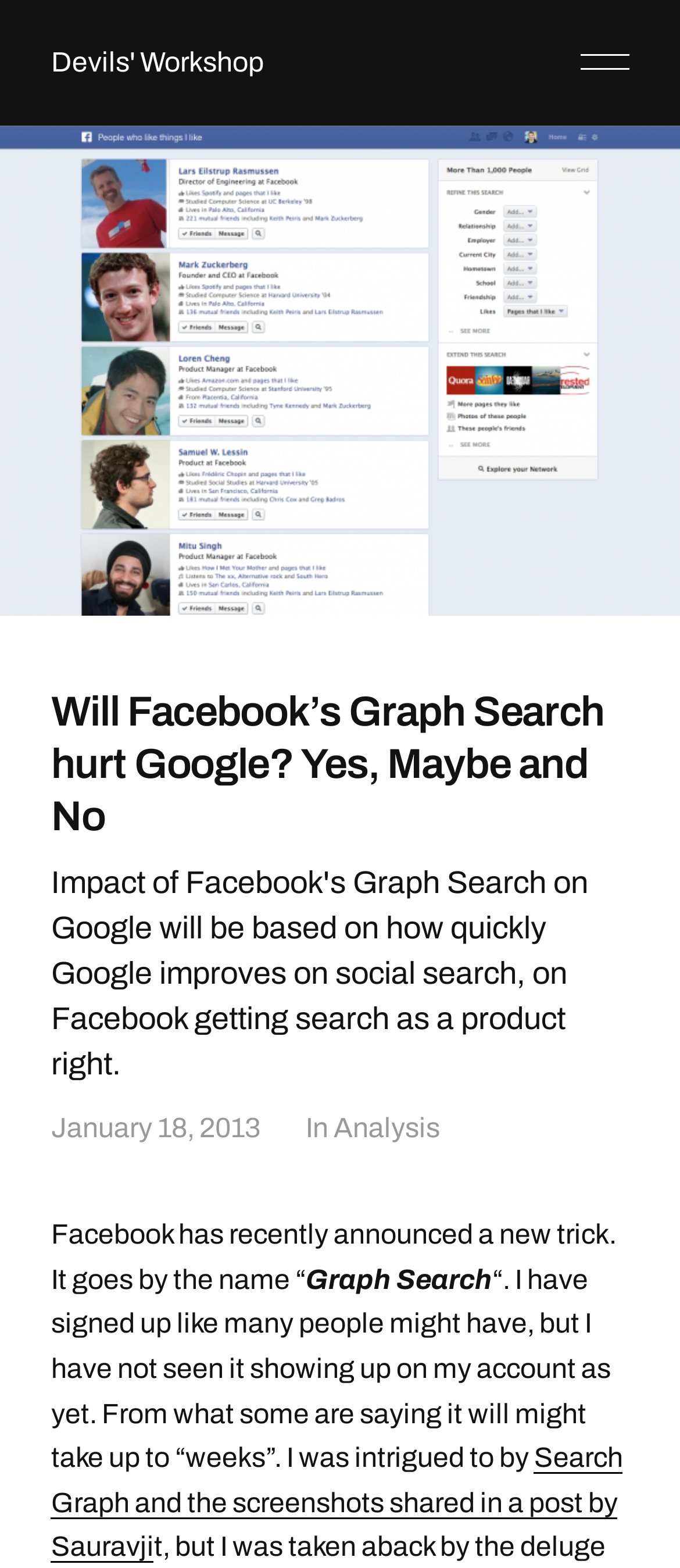Answer the question briefly using a single word or phrase: 
What is the name of the blog or website?

Devils' Workshop